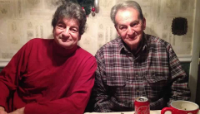Capture every detail in the image and describe it fully.

The image shows a smiling couple seated at a table, capturing a moment of warmth and togetherness. The woman on the left, dressed in a red sweater, exudes joy and affection, while the man on the right, wearing a plaid shirt, shares her happiness. The cozy setting hints at a familial bond, potentially during a gathering or holiday celebration. Their expressions reflect a deep connection, illustrating the theme of family support often highlighted in hospice care environments. This image resonates with the essence of companionship and the importance of shared experiences, especially in moments that matter most.